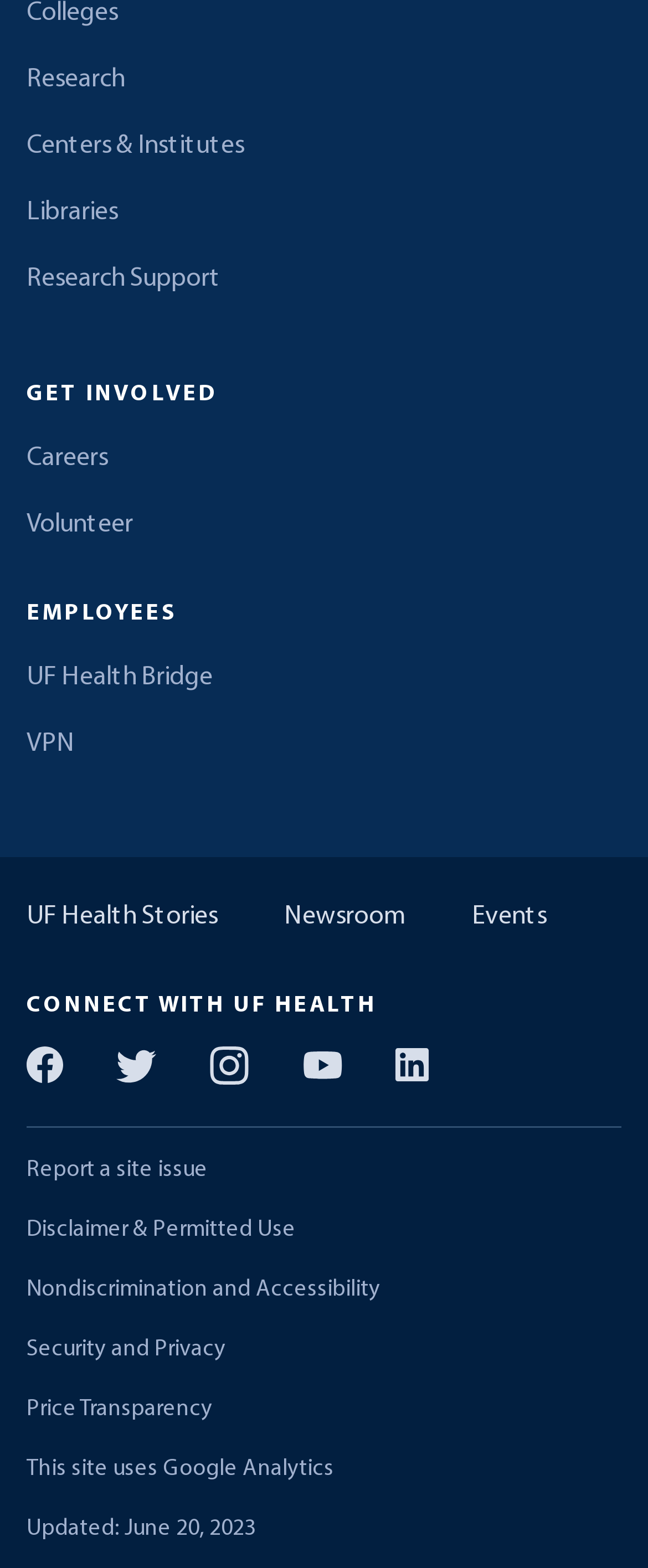Show the bounding box coordinates of the region that should be clicked to follow the instruction: "Sort by date."

None